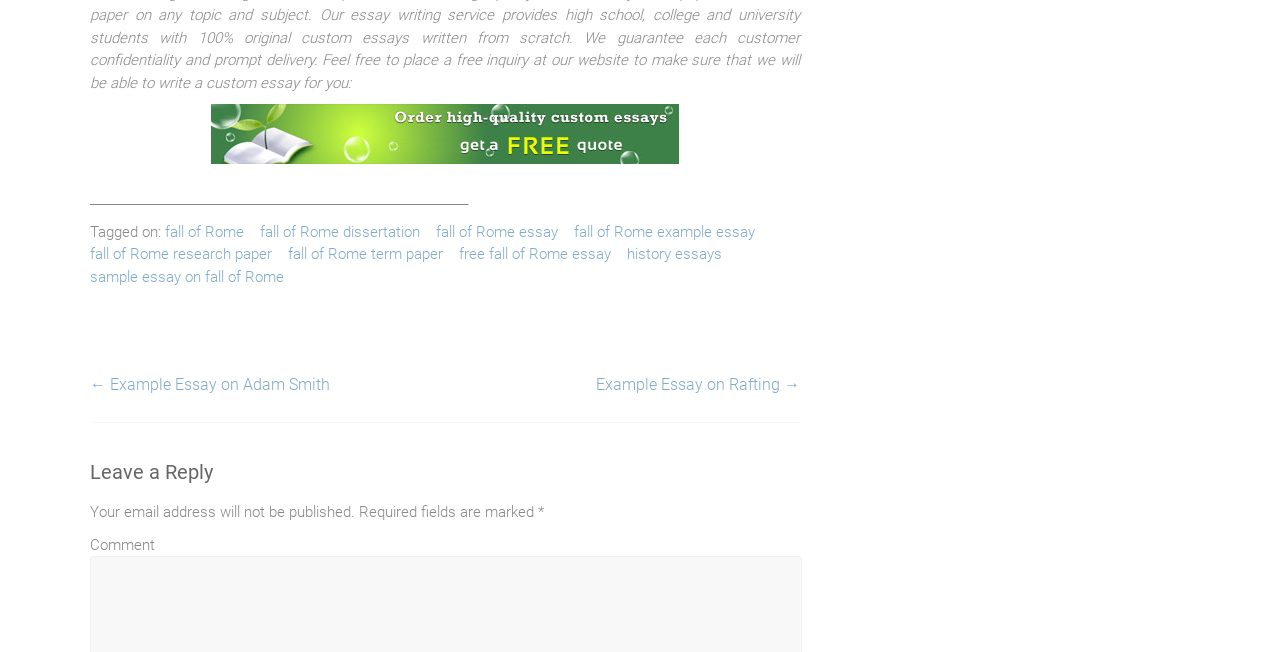Identify the bounding box coordinates of the area that should be clicked in order to complete the given instruction: "Go to the previous example essay on Adam Smith". The bounding box coordinates should be four float numbers between 0 and 1, i.e., [left, top, right, bottom].

[0.07, 0.565, 0.258, 0.617]